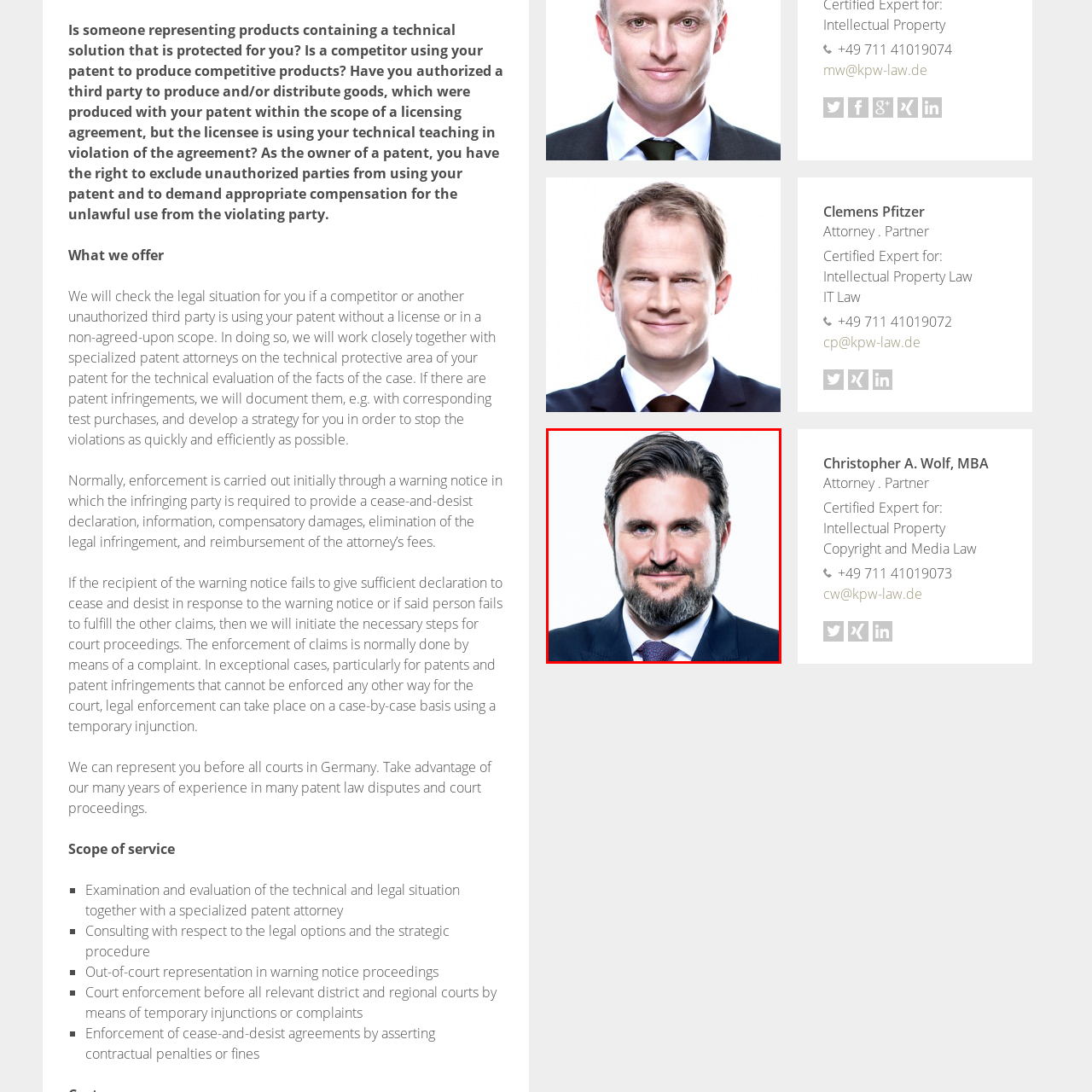What is Christopher A. Wolf recognized for? Study the image bordered by the red bounding box and answer briefly using a single word or a phrase.

Expertise in intellectual property matters